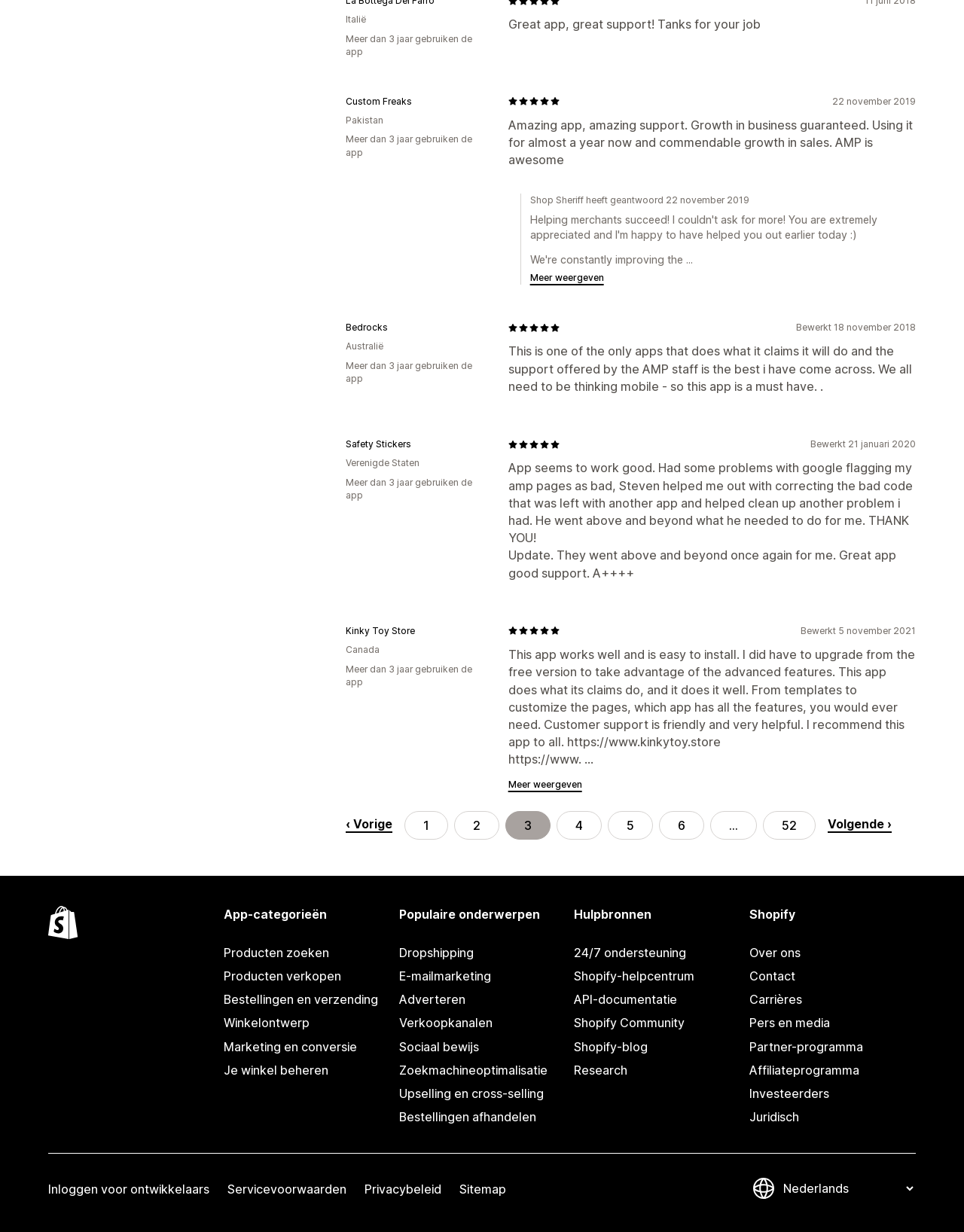Please locate the bounding box coordinates of the element that should be clicked to complete the given instruction: "Click the 'Producten zoeken' link".

[0.232, 0.764, 0.404, 0.783]